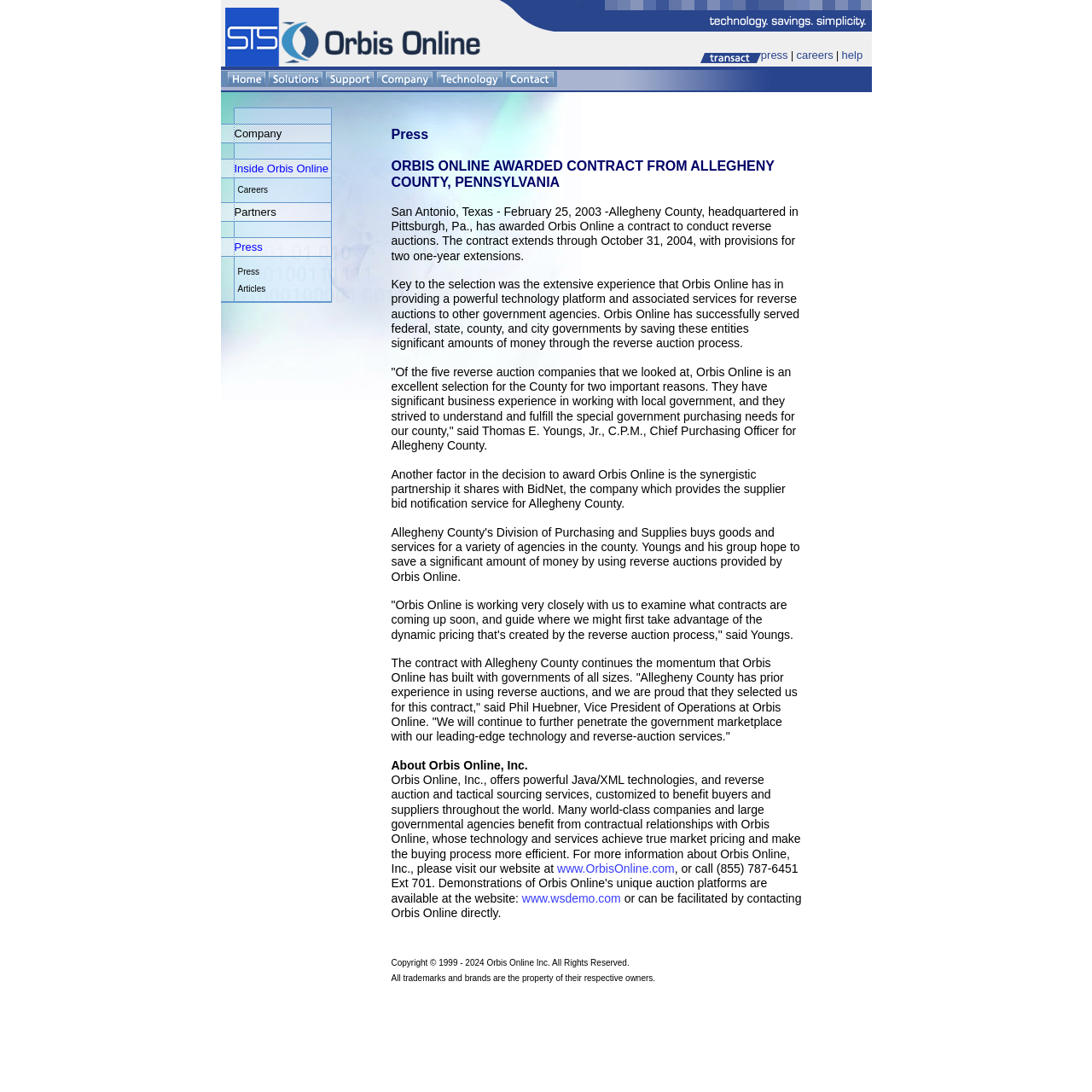What is the purpose of the contract?
Please respond to the question with a detailed and thorough explanation.

The purpose of the contract is to conduct reverse auctions, as stated in the text 'Allegheny County, headquartered in Pittsburgh, Pa., has awarded Orbis Online a contract to conduct reverse auctions.'.